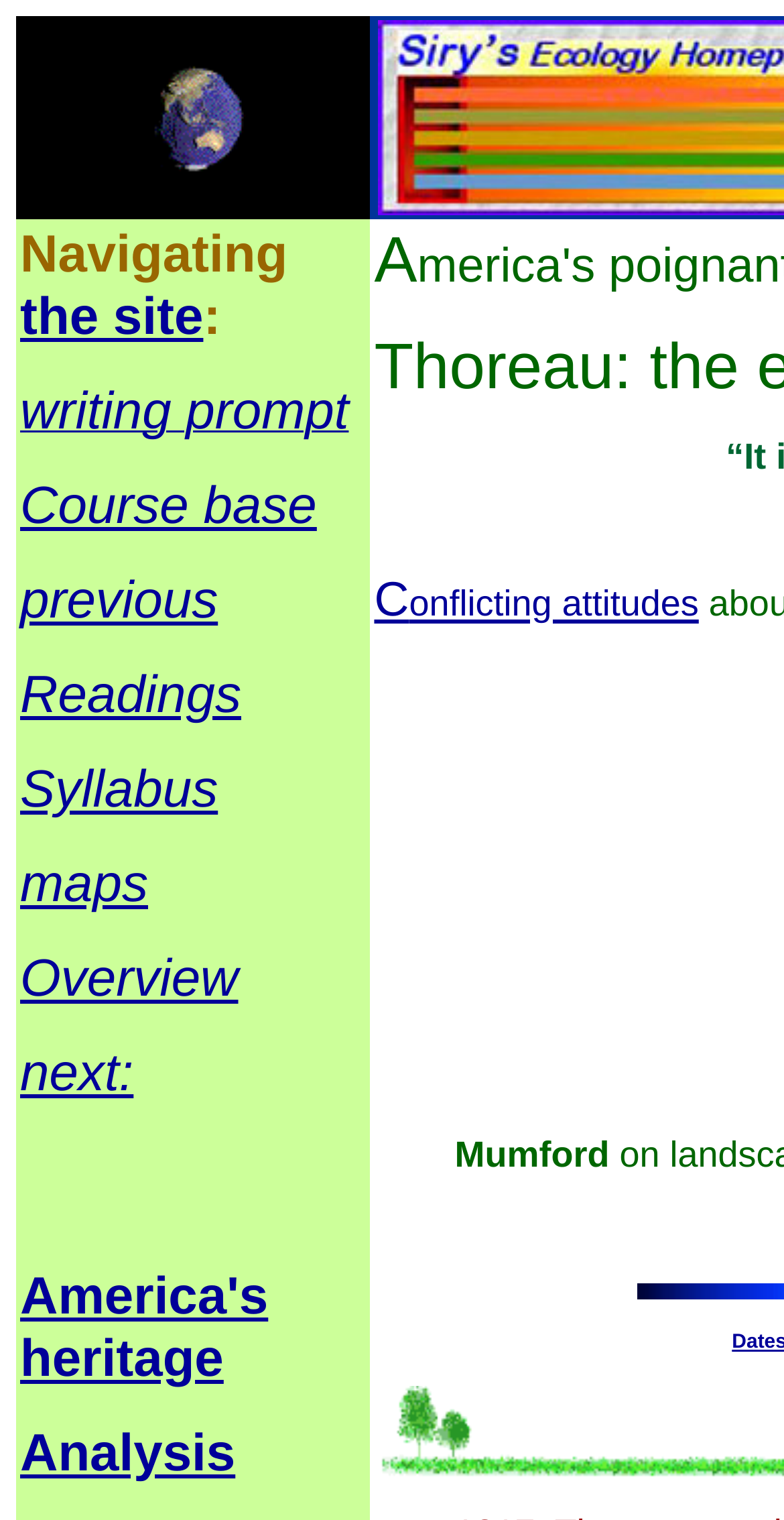How many links are there in the first column?
Provide a detailed and well-explained answer to the question.

I counted the number of links in the first column by analyzing the y-coordinates of the links. There are 9 links in the first column, starting from 'the site' at [0.026, 0.188, 0.259, 0.228] and ending at 'next:' at [0.026, 0.685, 0.17, 0.725].